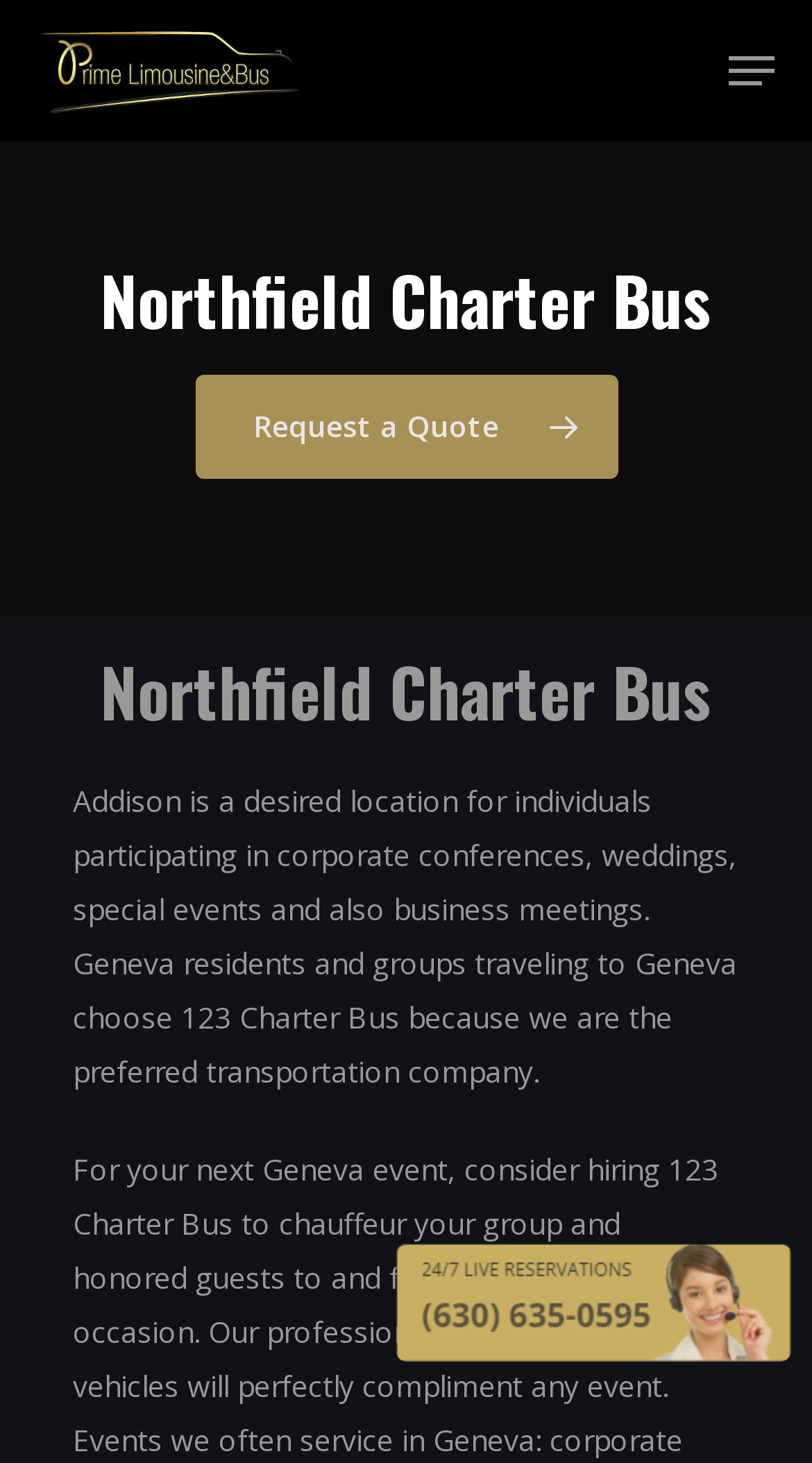Answer the following query with a single word or phrase:
What type of events does the company provide transportation for?

Corporate conferences, weddings, special events, and business meetings